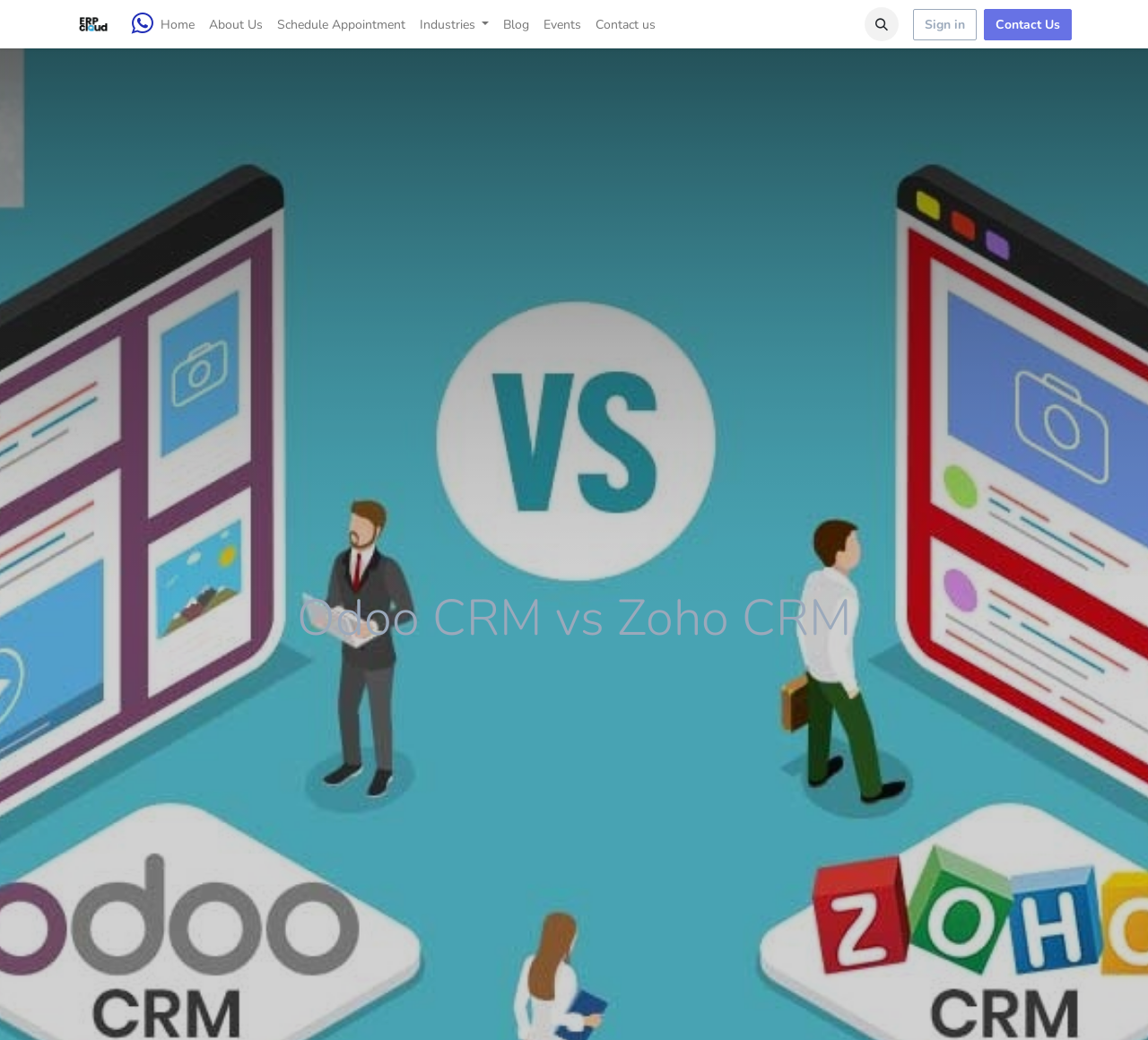Please locate the clickable area by providing the bounding box coordinates to follow this instruction: "Click the logo of ERP Cloud llc".

[0.066, 0.007, 0.096, 0.039]